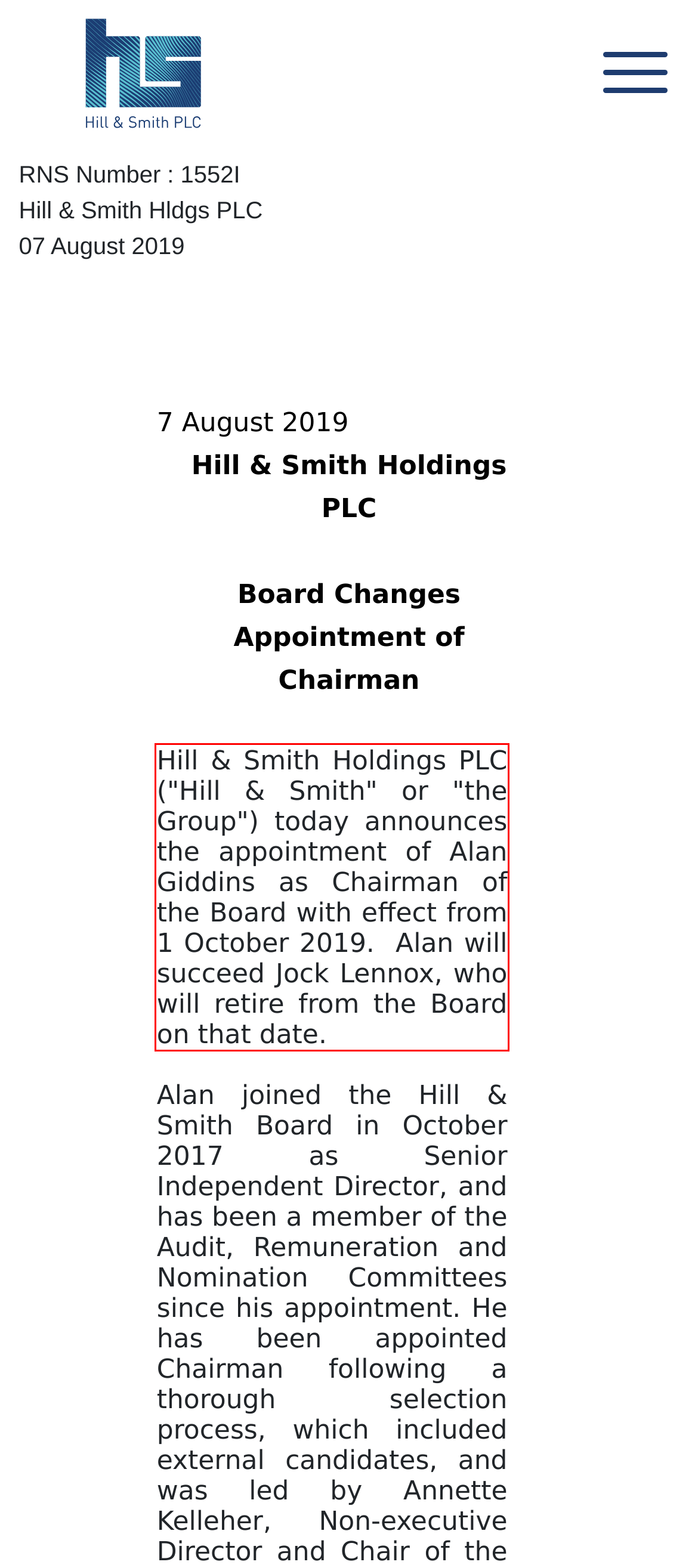Examine the webpage screenshot and use OCR to obtain the text inside the red bounding box.

Hill & Smith Holdings PLC ("Hill & Smith" or "the Group") today announces the appointment of Alan Giddins as Chairman of the Board with effect from 1 October 2019. Alan will succeed Jock Lennox, who will retire from the Board on that date.